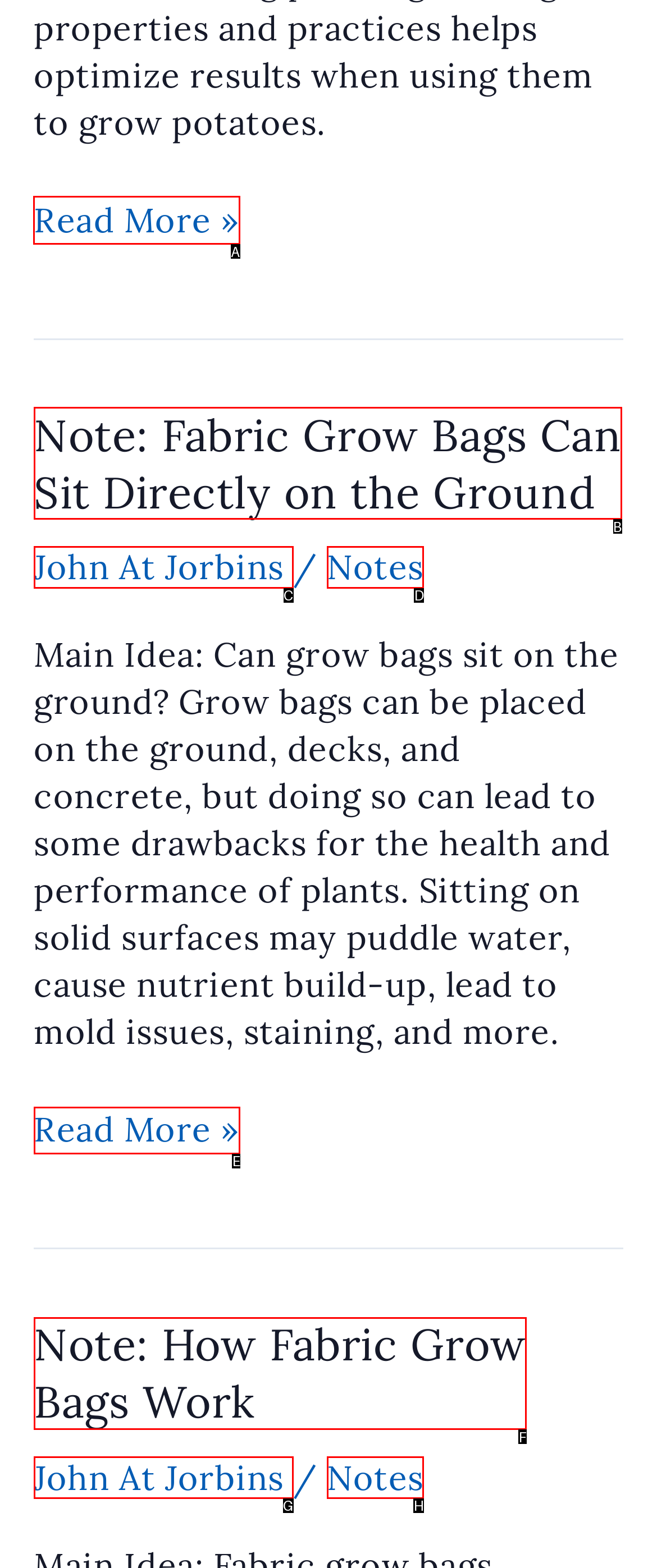Determine which UI element I need to click to achieve the following task: Read more about how fabric potato grow bags work Provide your answer as the letter of the selected option.

A